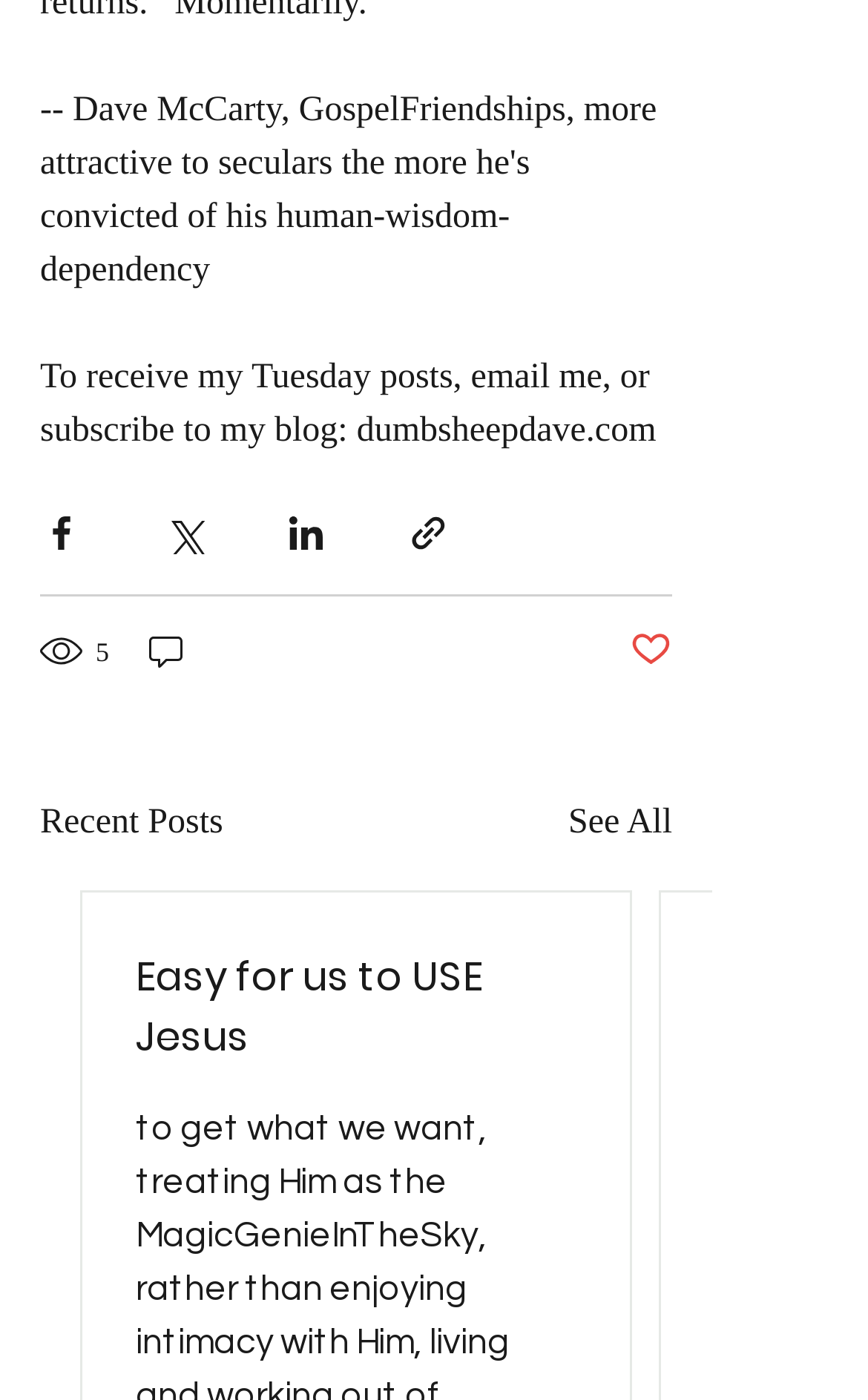Locate the bounding box coordinates of the clickable region necessary to complete the following instruction: "Subscribe to the blog". Provide the coordinates in the format of four float numbers between 0 and 1, i.e., [left, top, right, bottom].

[0.046, 0.256, 0.759, 0.321]